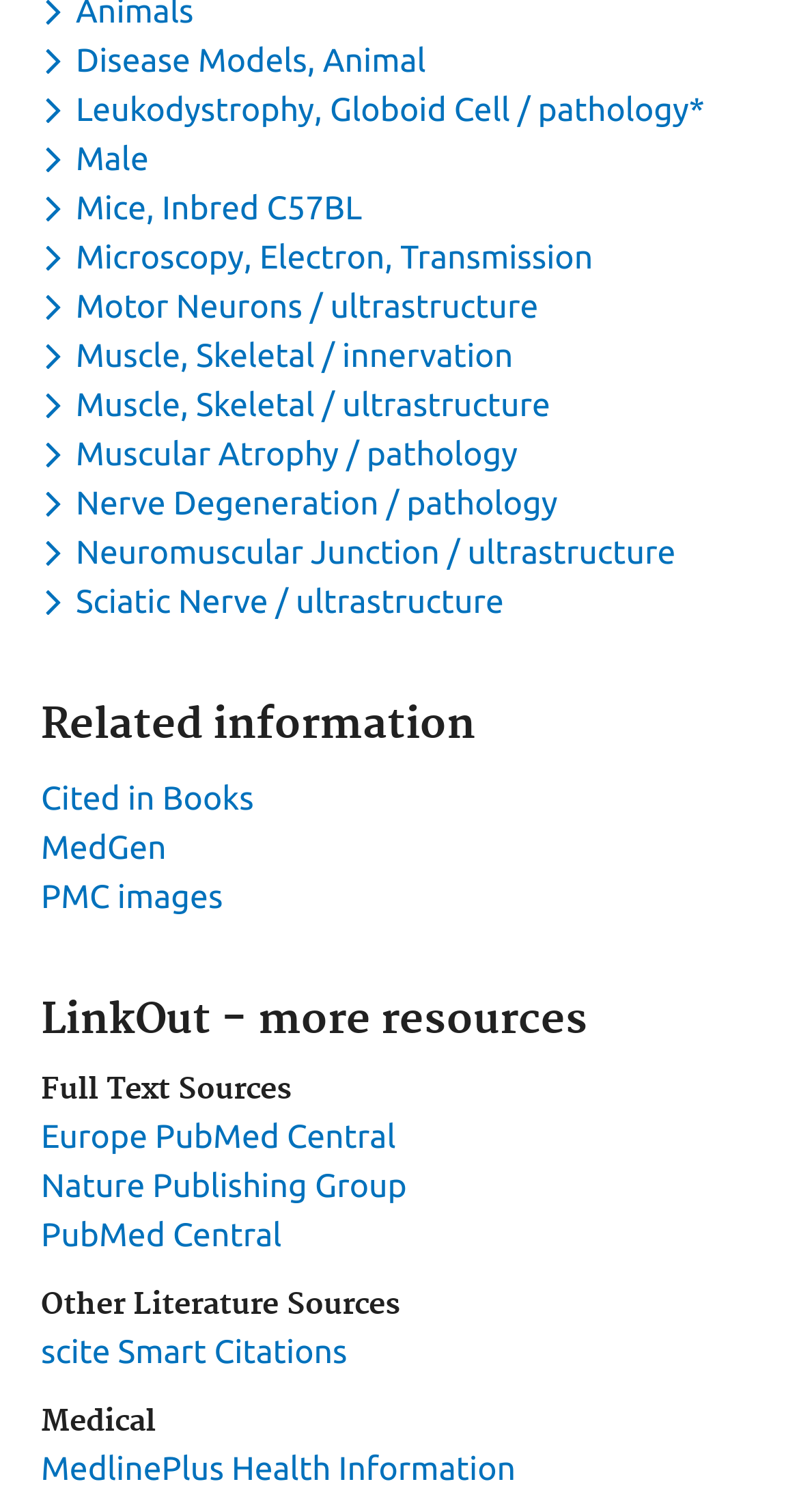Specify the bounding box coordinates of the area that needs to be clicked to achieve the following instruction: "Go to MedGen".

[0.051, 0.548, 0.208, 0.573]